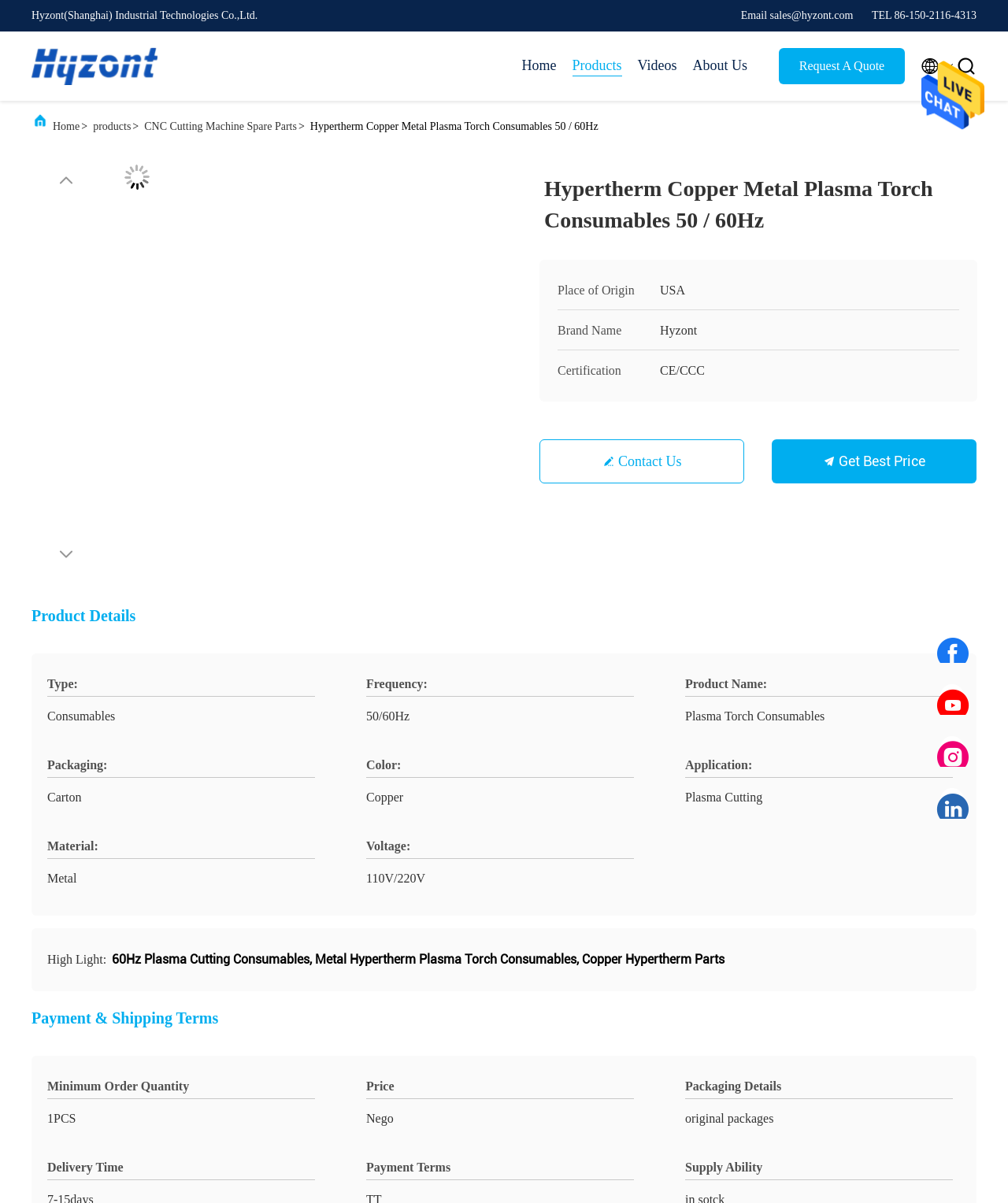What is the material of the product? Based on the screenshot, please respond with a single word or phrase.

Metal